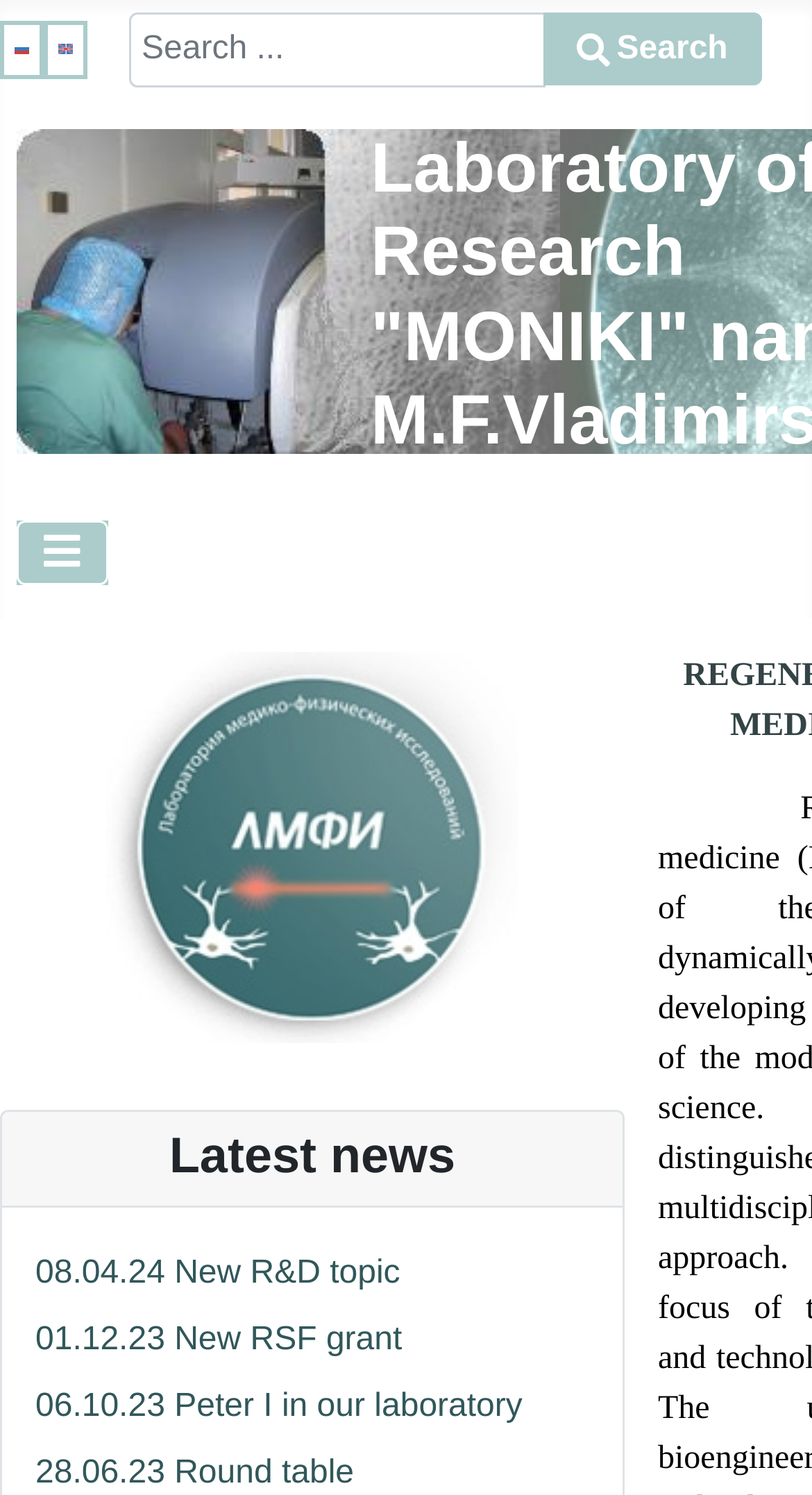Please locate the bounding box coordinates of the region I need to click to follow this instruction: "Select Russian language".

[0.018, 0.021, 0.036, 0.045]